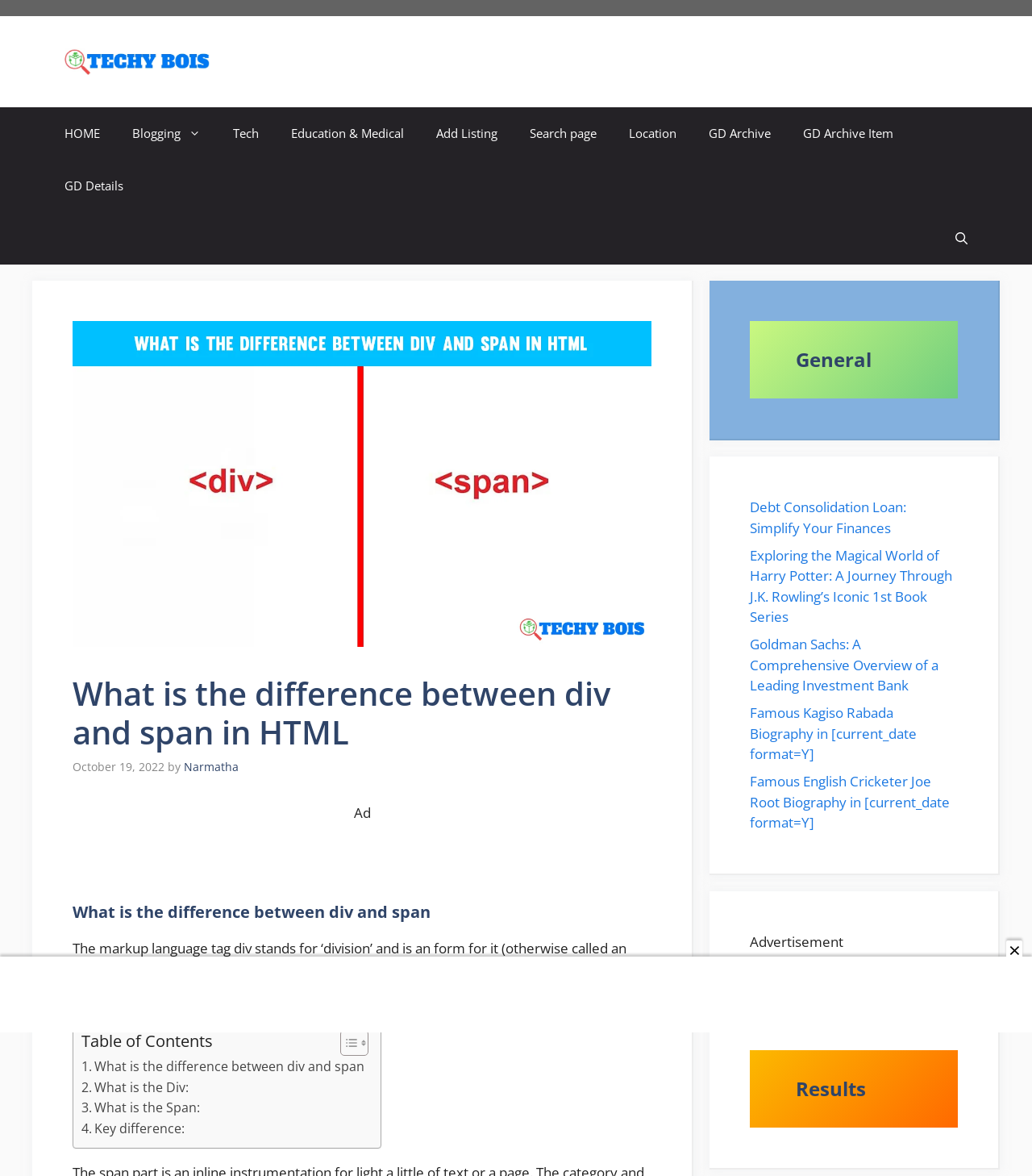Based on the element description "Toggle", predict the bounding box coordinates of the UI element.

[0.318, 0.875, 0.353, 0.898]